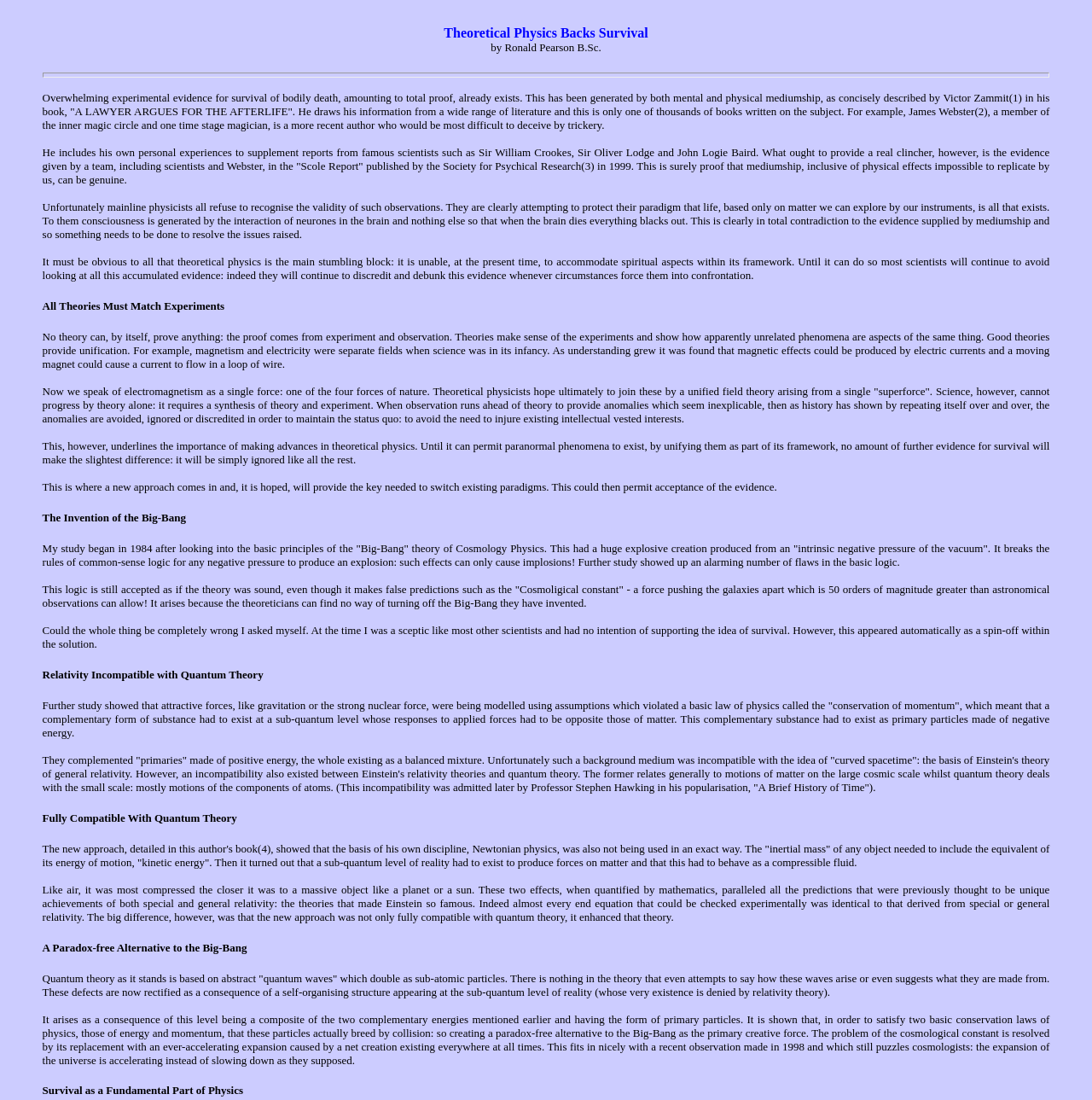Produce an extensive caption that describes everything on the webpage.

The webpage is about theoretical physics and its connection to the concept of survival after bodily death. At the top, there is a heading that reads "Theoretical Physics Backs Survival by Ronald Pearson B.Sc." followed by a horizontal separator line. Below the separator, there is a block of text that discusses the overwhelming experimental evidence for survival, citing examples from literature and personal experiences of scientists.

The text is divided into several sections, each with its own heading. The first section, "All Theories Must Match Experiments," explains the importance of experimentation in science and how theories must be supported by evidence. The next section, "The Invention of the Big-Bang," critiques the Big-Bang theory of cosmology, pointing out its flaws and inconsistencies.

The following sections, "Relativity Incompatible with Quantum Theory" and "Fully Compatible With Quantum Theory," discuss the incompatibility between Einstein's relativity theories and quantum theory, and how a new approach can resolve this issue. The new approach is detailed in the author's book and is based on a sub-quantum level of reality that behaves as a compressible fluid.

The next section, "A Paradox-free Alternative to the Big-Bang," presents an alternative to the Big-Bang theory, which is based on a self-organizing structure at the sub-quantum level of reality. This alternative resolves the problem of the cosmological constant and fits with recent observations of the accelerating expansion of the universe.

Finally, the last section, "Survival as a Fundamental Part of Physics," suggests that survival is a fundamental part of physics, and that a new approach to theoretical physics can accommodate paranormal phenomena and provide a unified understanding of the universe.

Throughout the webpage, there are no images, and the text is organized into sections with headings, making it easy to follow and understand. The language is formal and academic, suggesting that the webpage is intended for an audience with a background in physics or a related field.